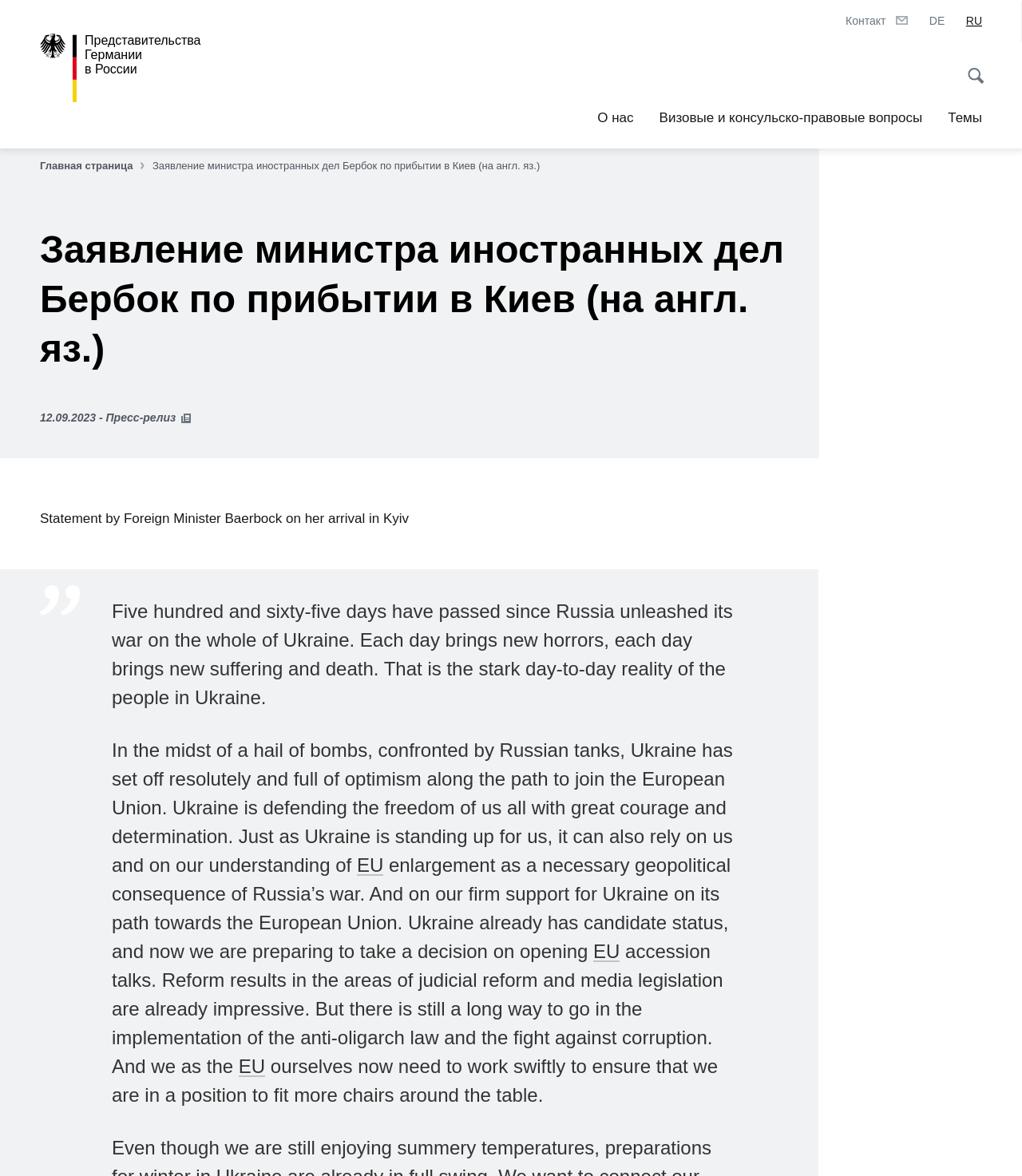Locate the bounding box coordinates of the UI element described by: "Визовые и консульско-правовые вопросы". Provide the coordinates as four float numbers between 0 and 1, formatted as [left, top, right, bottom].

[0.645, 0.086, 0.903, 0.115]